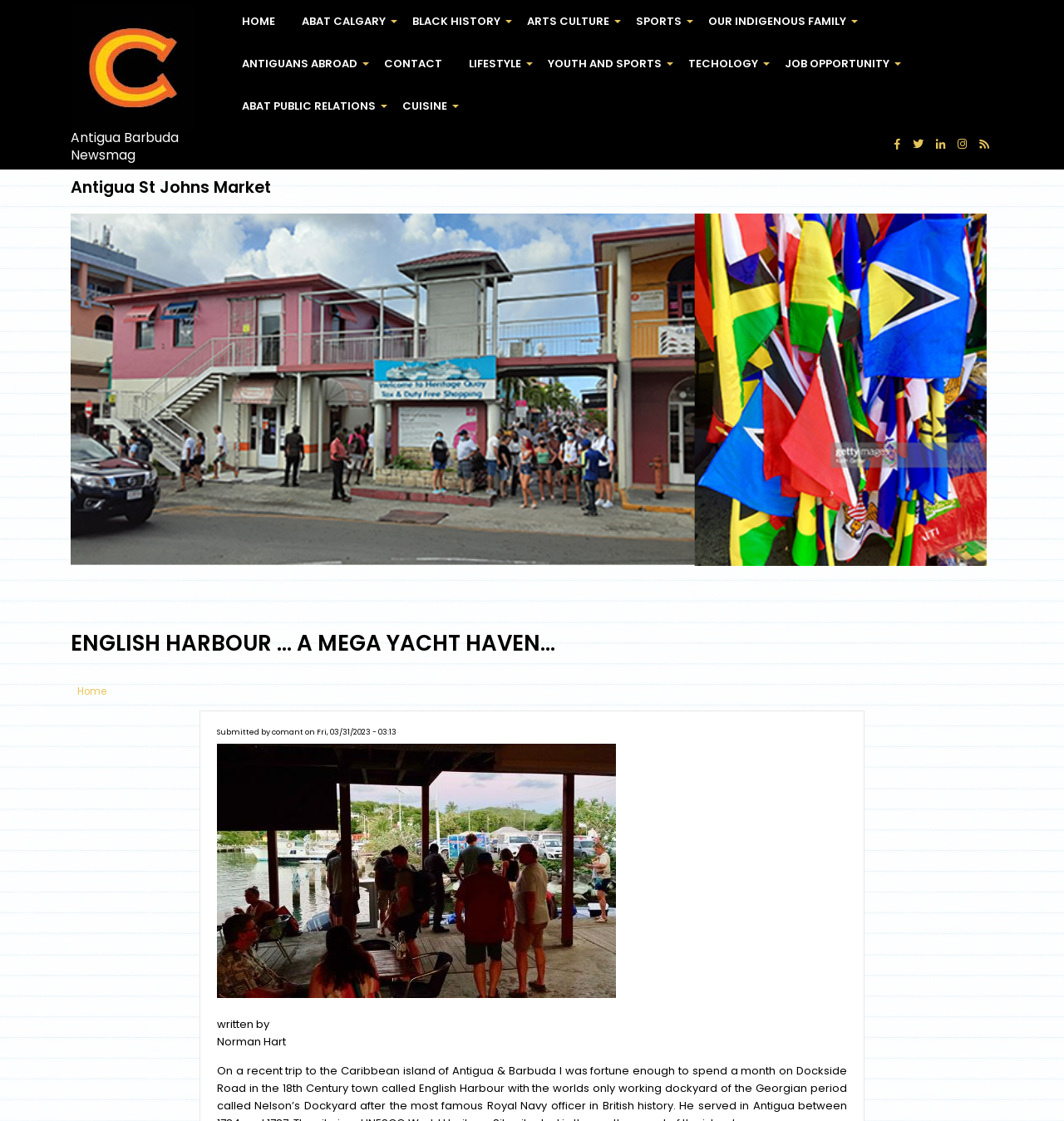Predict the bounding box coordinates of the area that should be clicked to accomplish the following instruction: "Check CONTACT". The bounding box coordinates should consist of four float numbers between 0 and 1, i.e., [left, top, right, bottom].

[0.348, 0.038, 0.428, 0.076]